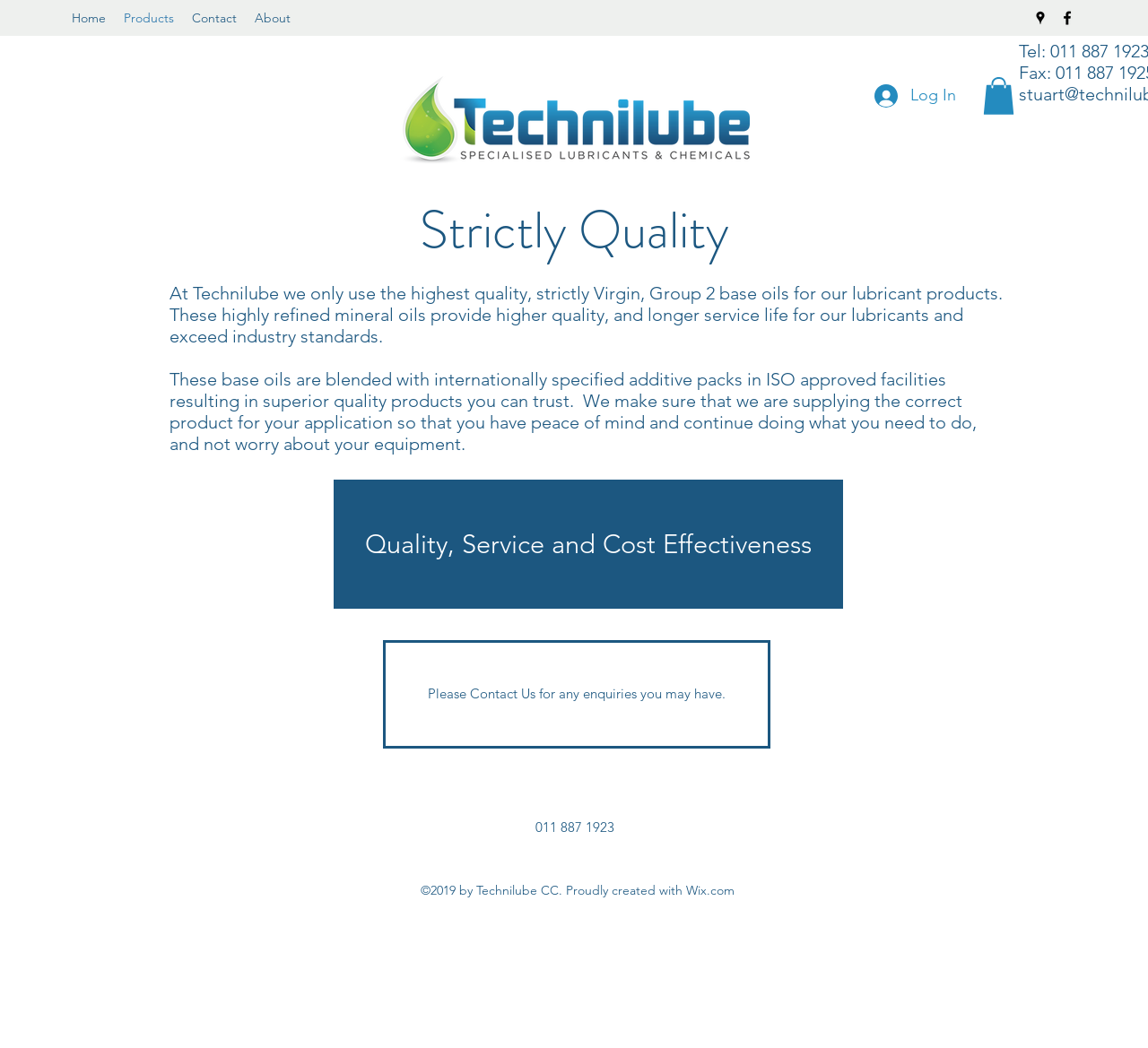Identify the bounding box coordinates of the clickable section necessary to follow the following instruction: "Click the Log In button". The coordinates should be presented as four float numbers from 0 to 1, i.e., [left, top, right, bottom].

[0.751, 0.073, 0.844, 0.11]